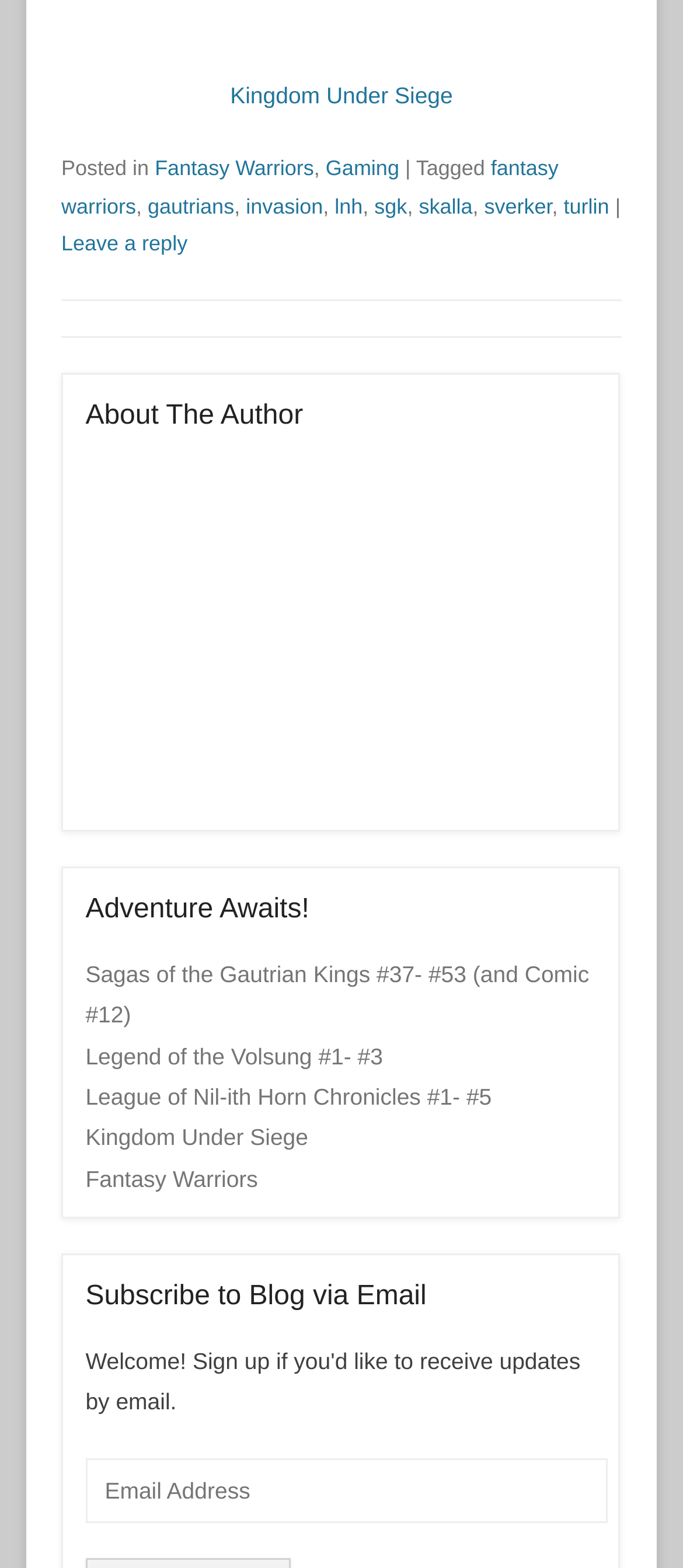Please examine the image and answer the question with a detailed explanation:
What is the purpose of the textbox?

The textbox is located in the section titled 'Subscribe to Blog via Email', and it is labeled as 'Email Address'. Therefore, the purpose of the textbox is to allow users to subscribe to the blog via email.